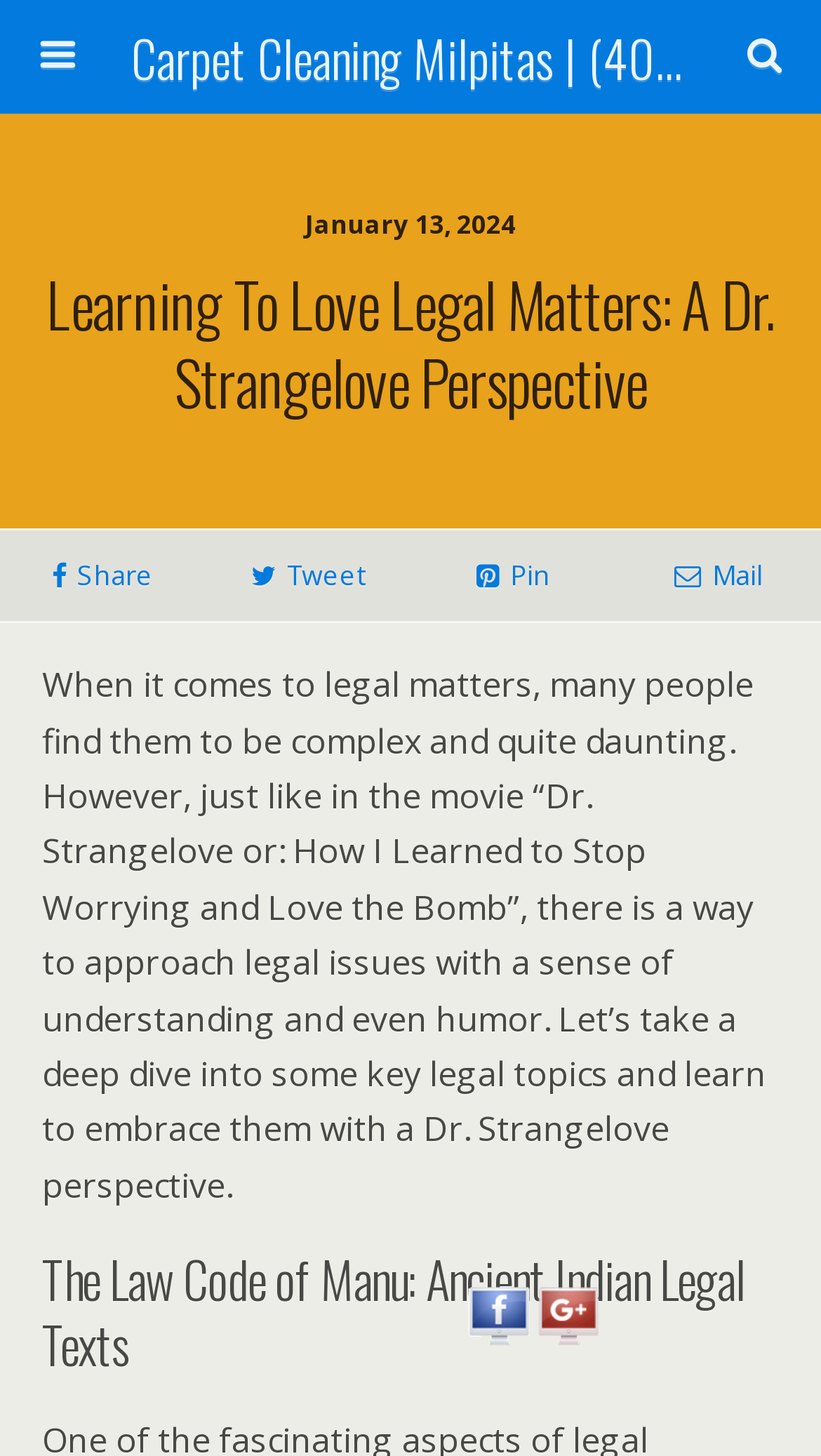Please extract the primary headline from the webpage.

Learning To Love Legal Matters: A Dr. Strangelove Perspective